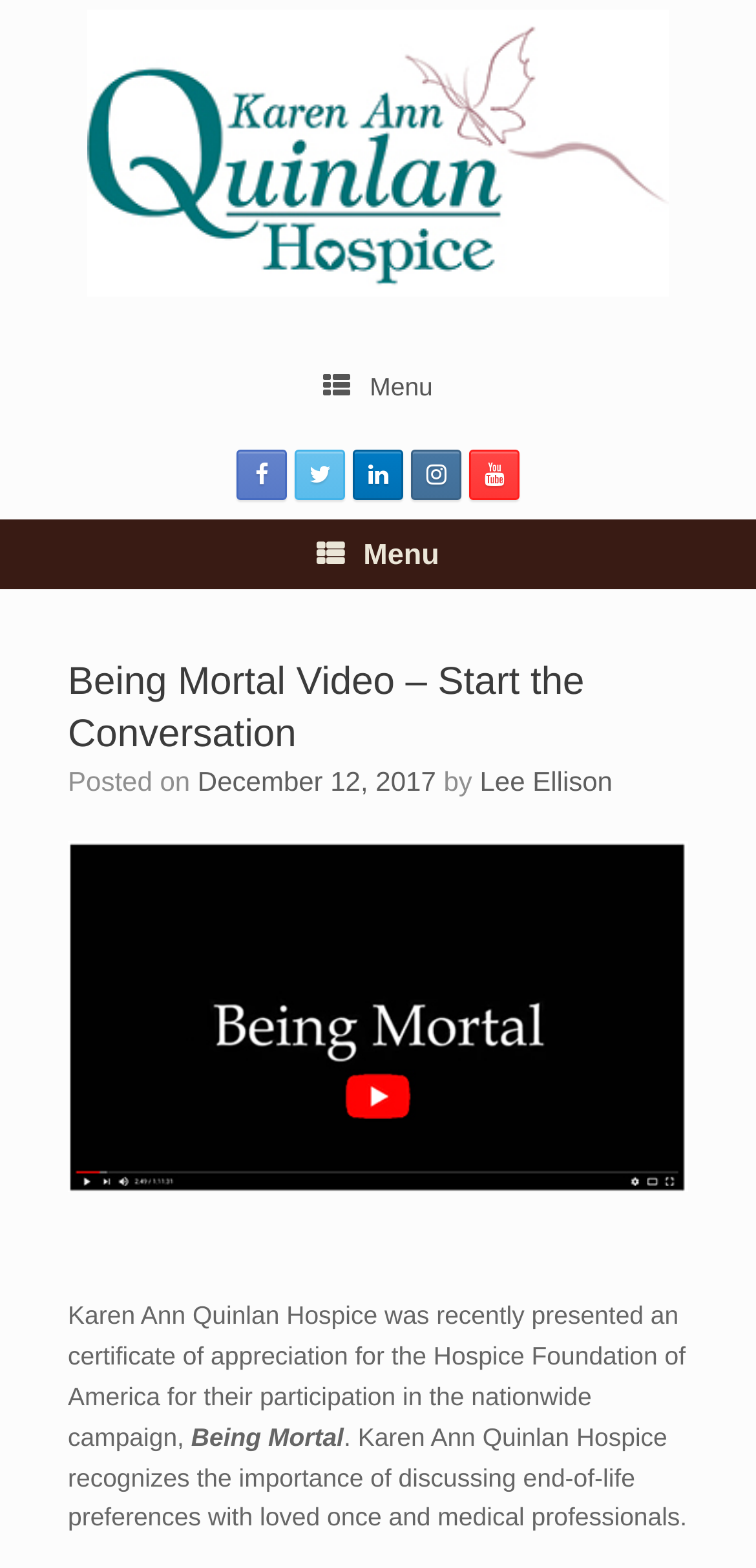Locate the bounding box of the UI element described by: "December 12, 2017" in the given webpage screenshot.

[0.261, 0.489, 0.577, 0.508]